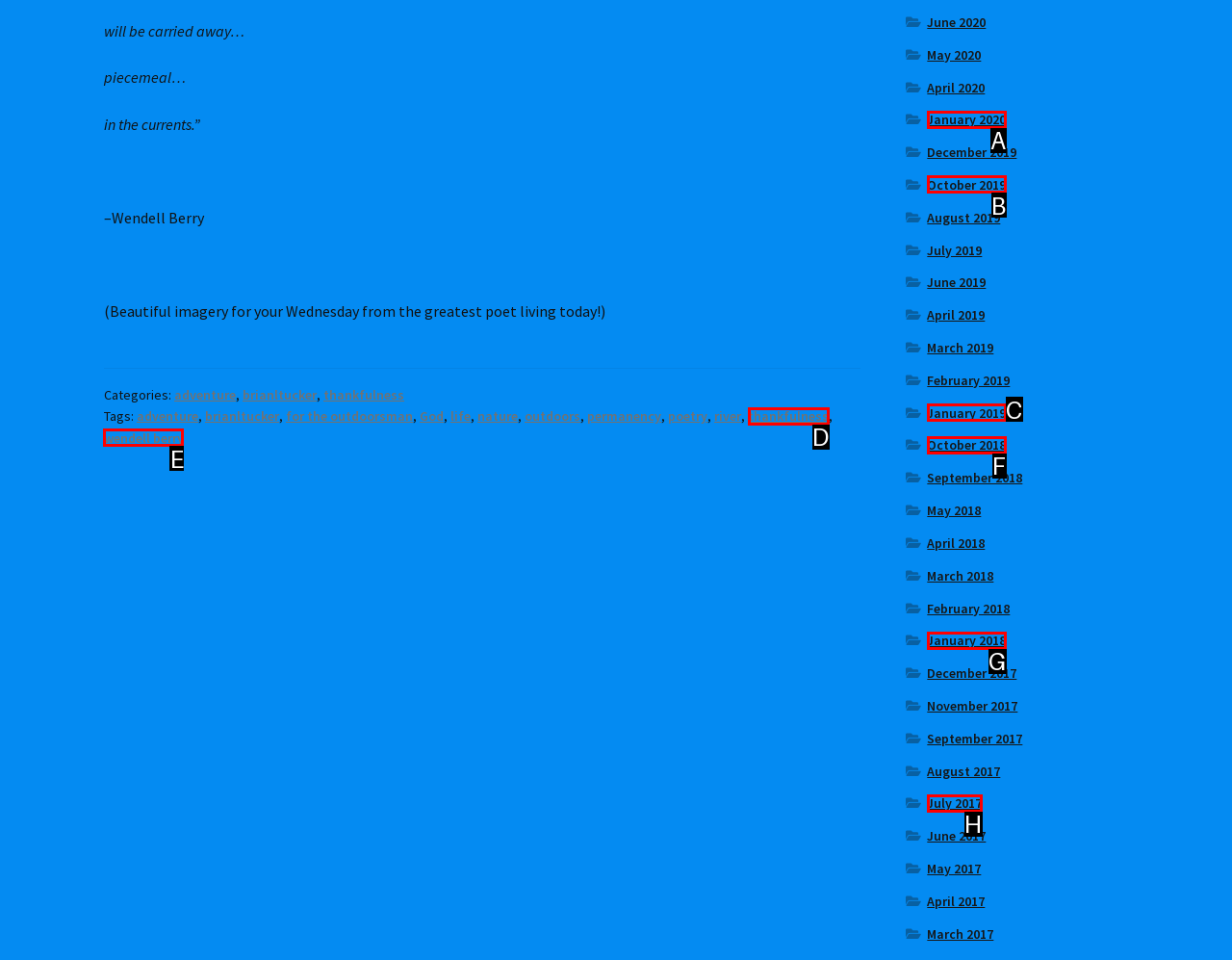Point out the option that needs to be clicked to fulfill the following instruction: Read poetry by Wendell Berry
Answer with the letter of the appropriate choice from the listed options.

E